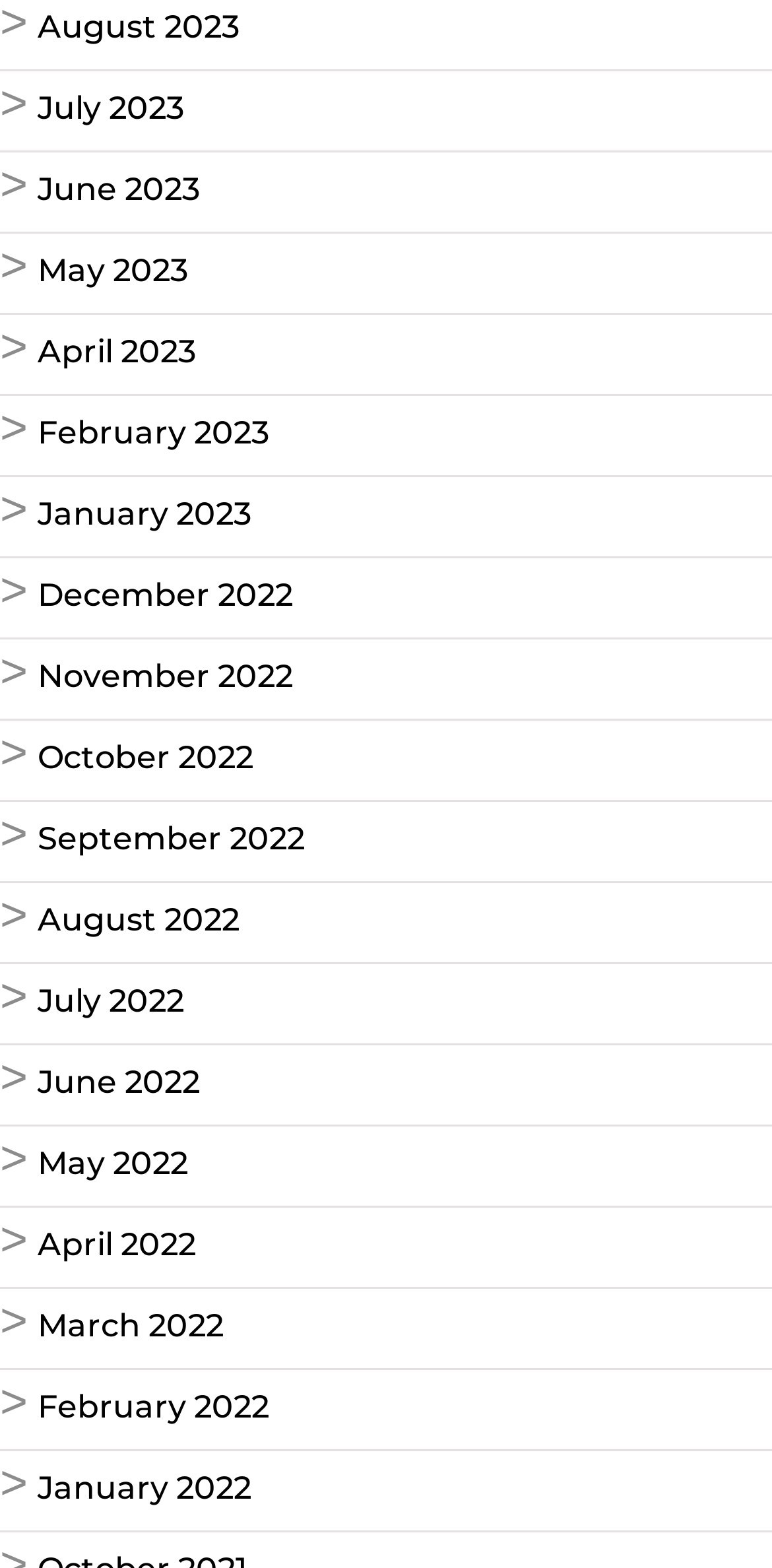Locate the bounding box coordinates of the region to be clicked to comply with the following instruction: "View June 2023". The coordinates must be four float numbers between 0 and 1, in the form [left, top, right, bottom].

[0.049, 0.109, 0.259, 0.133]